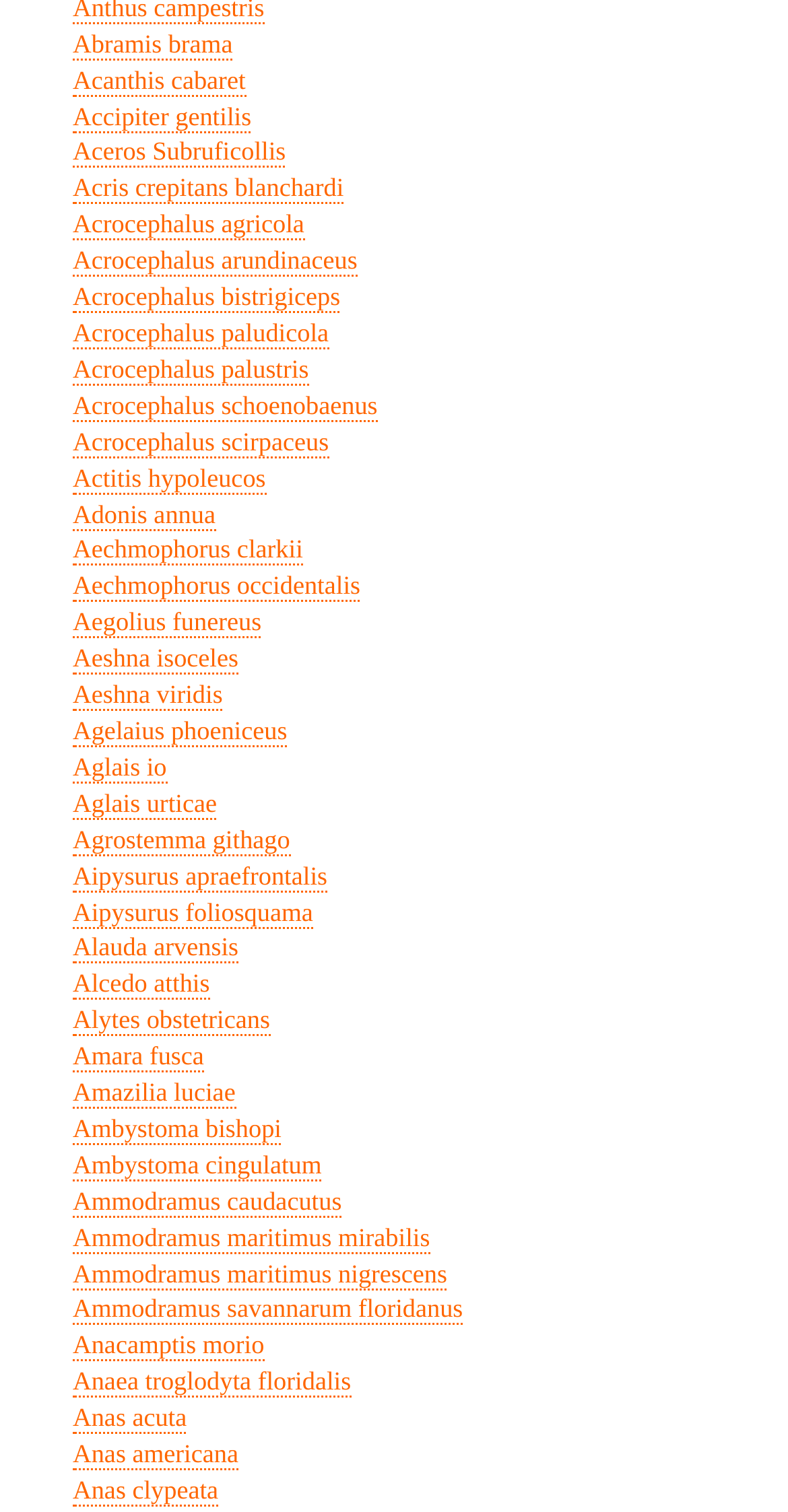Pinpoint the bounding box coordinates of the clickable area needed to execute the instruction: "view research paper examples". The coordinates should be specified as four float numbers between 0 and 1, i.e., [left, top, right, bottom].

None